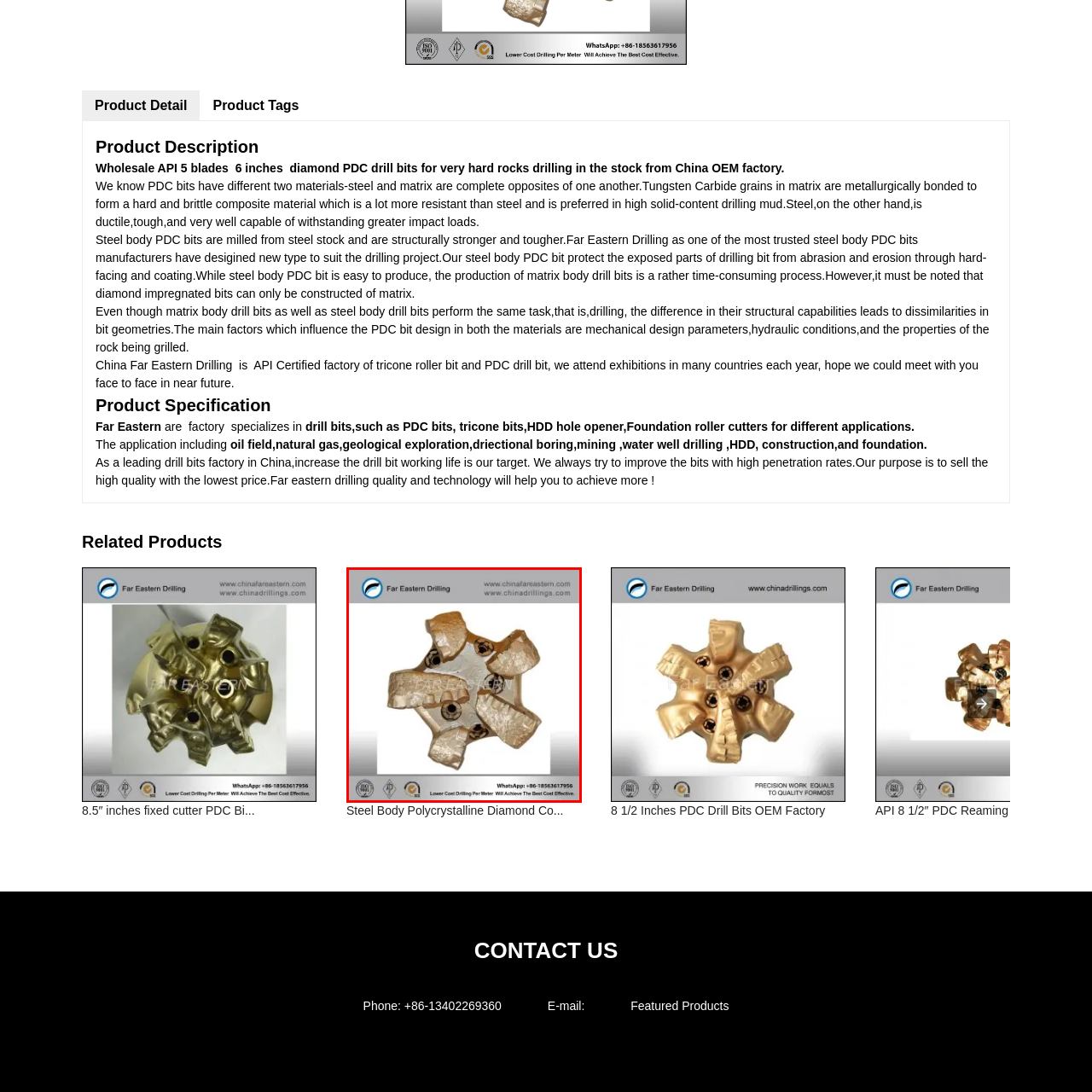Offer a detailed account of what is shown inside the red bounding box.

The image showcases a Polycrystalline Diamond Compact (PDC) drill bit designed for rock drilling applications. This specific model features a robust steel body and includes multiple blades crafted for efficient cutting through tough geological materials. The bit's unique design enhances its structural integrity, making it suitable for various applications such as oil field drilling, geological exploration, and mining. Positioned within a professional setting, the image reflects the high-quality manufacturing standards upheld by Far Eastern Drilling, a reputable factory known for producing durable drill bits. The display emphasizes the product's effective performance in challenging drilling conditions, highlighting the company's commitment to providing reliable and cost-effective solutions for the industry.